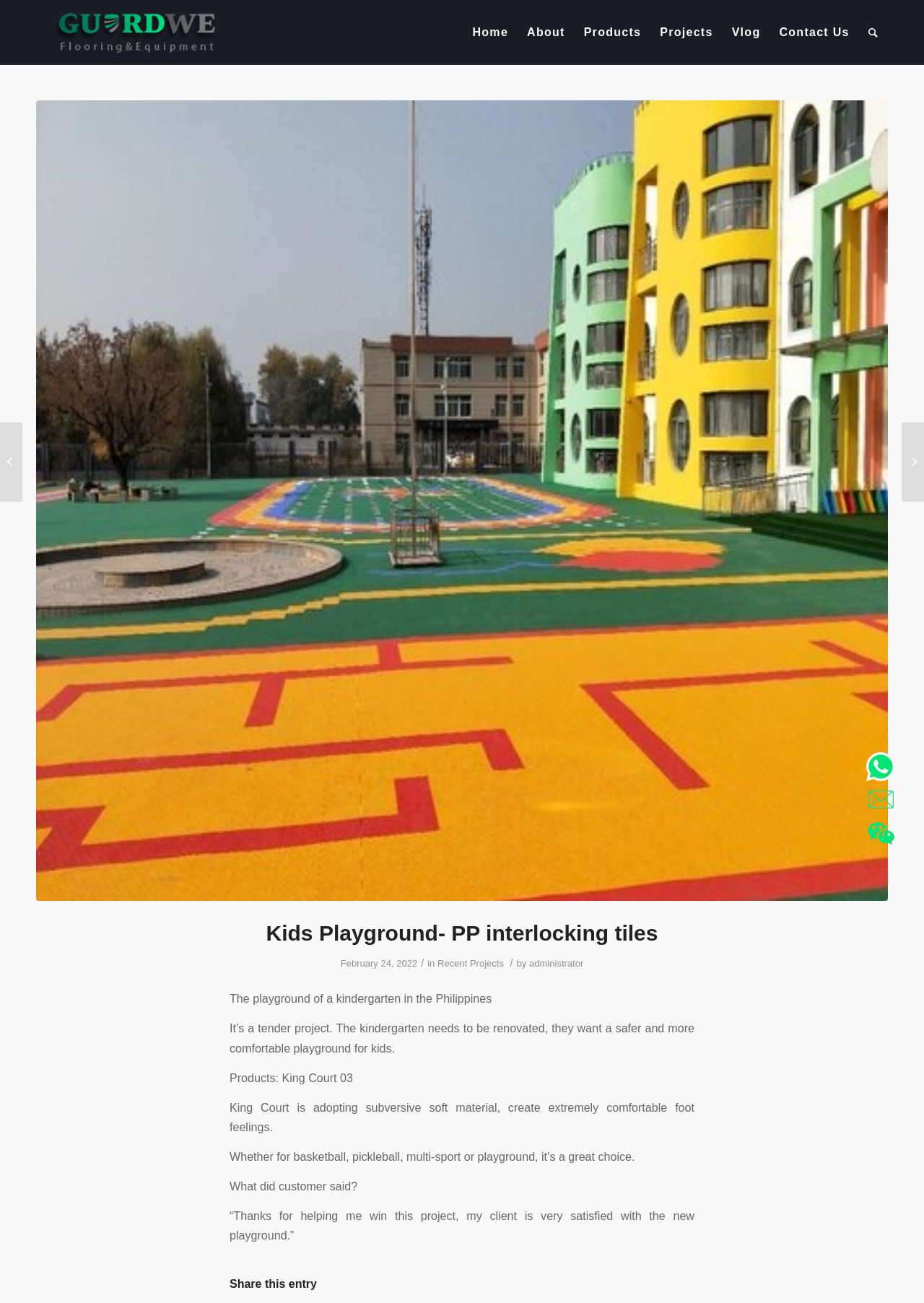Return the bounding box coordinates of the UI element that corresponds to this description: "Search". The coordinates must be given as four float numbers in the range of 0 and 1, [left, top, right, bottom].

[0.929, 0.001, 0.961, 0.049]